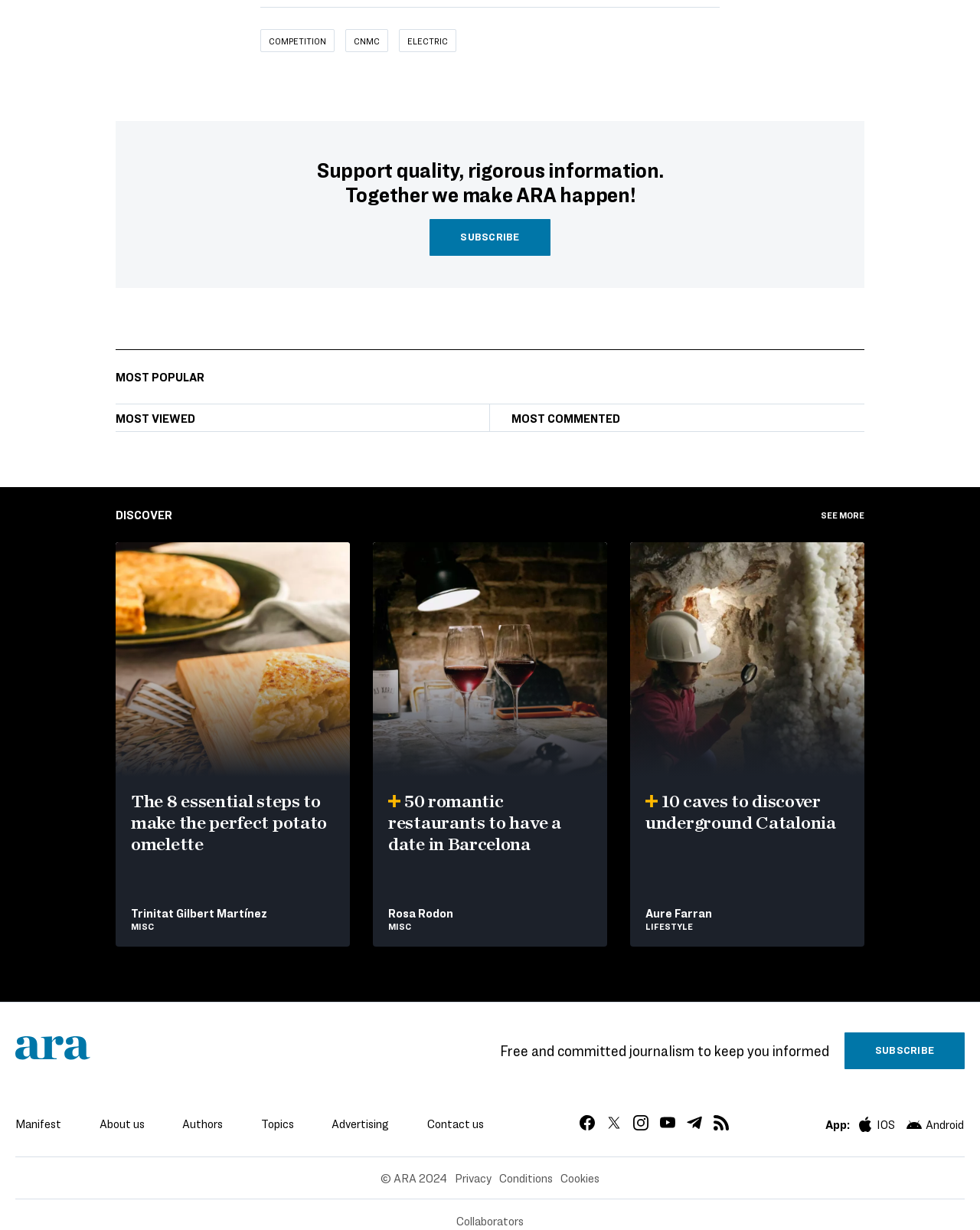What is the topic of the first article?
Your answer should be a single word or phrase derived from the screenshot.

Potato omelette